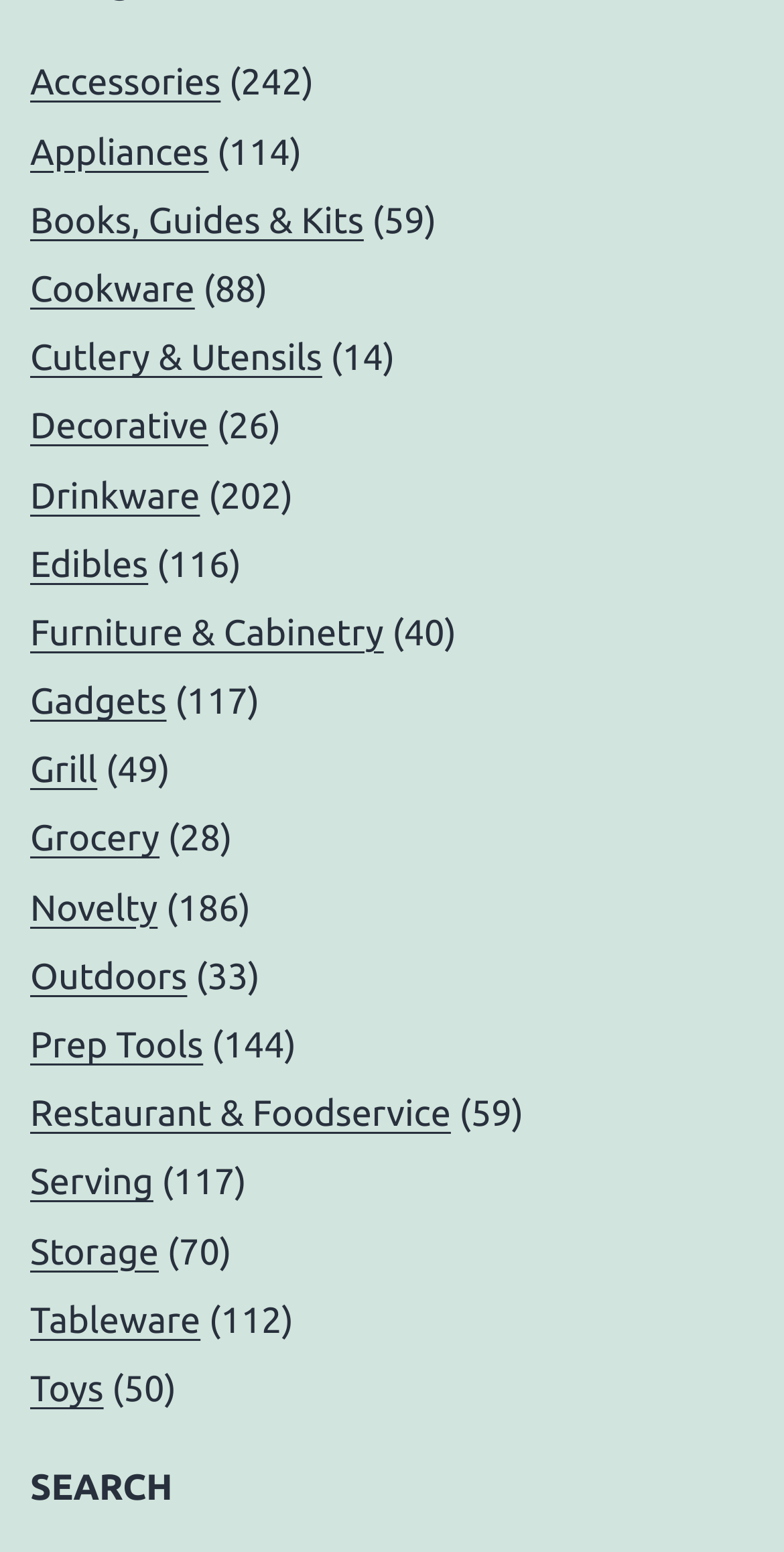Provide the bounding box coordinates of the UI element this sentence describes: "Furniture & Cabinetry".

[0.038, 0.395, 0.489, 0.421]